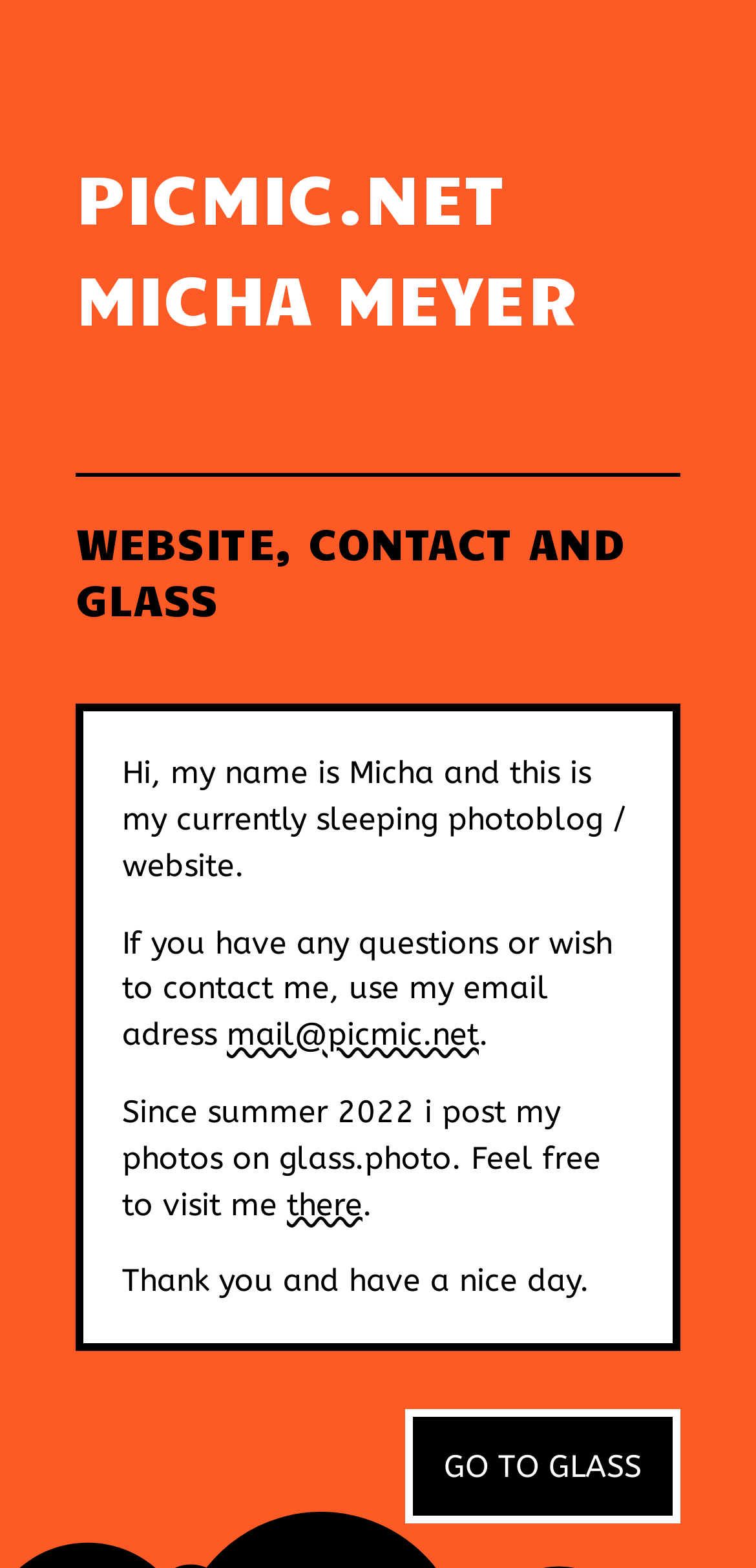Produce an elaborate caption capturing the essence of the webpage.

The webpage appears to be a personal website or photoblog, with a focus on the owner's name, Micha Meyer, prominently displayed at the top. Below the name, there are three headings that seem to categorize the content of the website: "PICMIC.NET", "MICHA MEYER", and "WEBSITE, CONTACT AND GLASS".

Following these headings, there is a brief introduction to the website, stating that it is currently "sleeping" and providing a brief description of the owner. The text is positioned in the middle of the page, with a moderate font size.

Below the introduction, there are two paragraphs of text. The first paragraph mentions that the owner can be contacted via email, with a link to the email address provided. The second paragraph informs visitors that the owner has moved their photo posting to a different website, glass.photo, and invites them to visit.

At the bottom of the page, there is a polite closing message, thanking visitors and wishing them a nice day. On the right side of the page, near the bottom, there is a prominent link to "GO TO GLASS", which likely directs visitors to the glass.photo website.